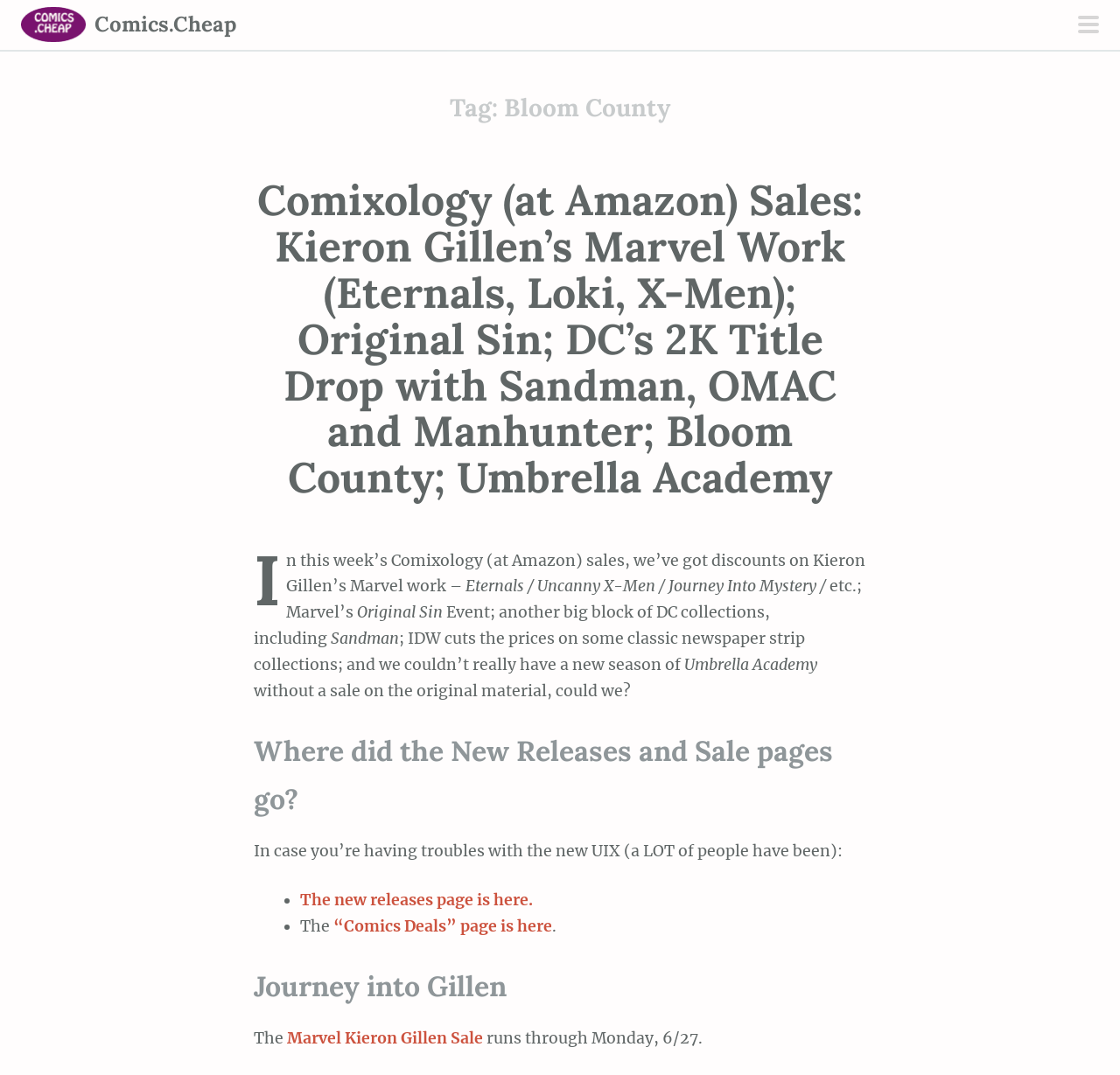Use a single word or phrase to answer this question: 
What is the sale period for the Marvel Kieron Gillen Sale?

Through Monday, 6/27